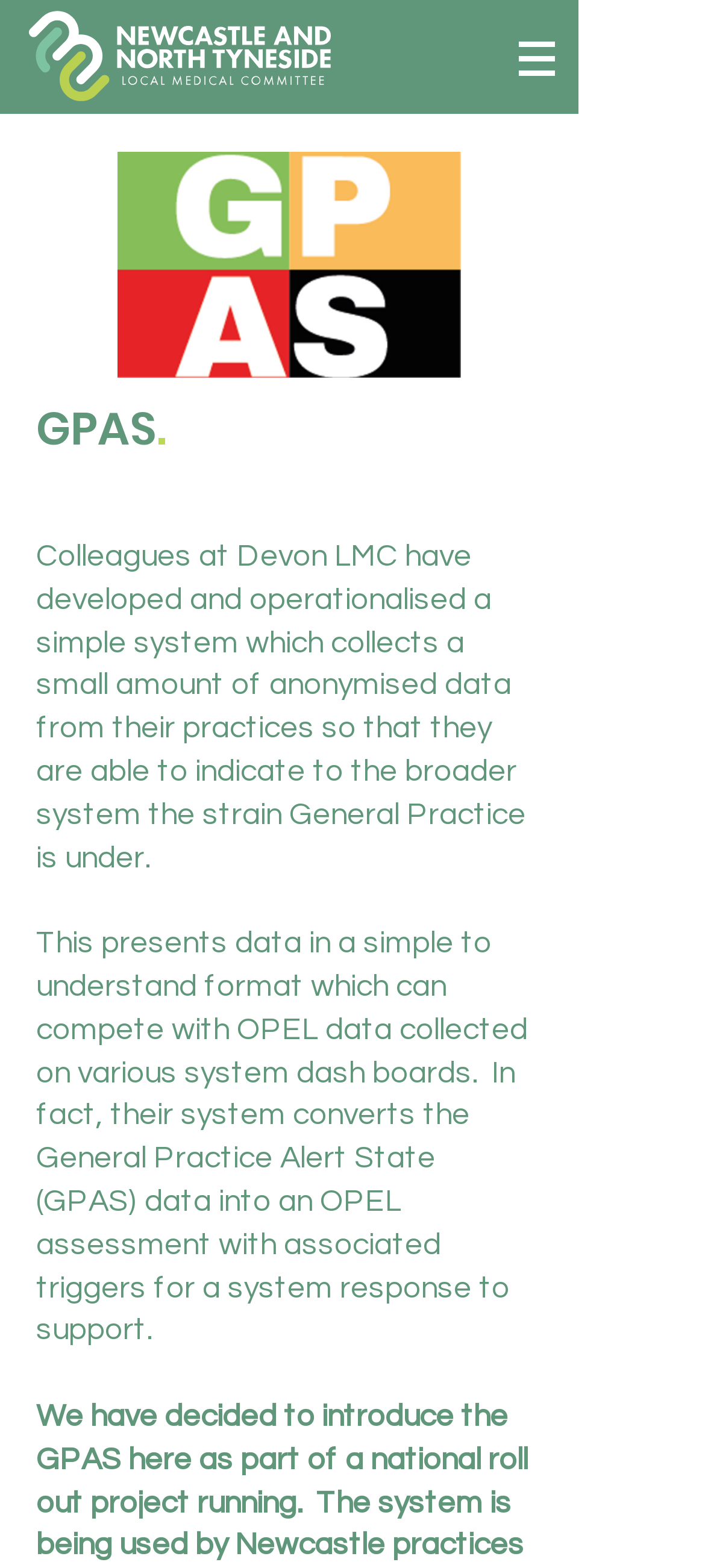What is the purpose of the GPAS system?
Kindly offer a detailed explanation using the data available in the image.

The purpose of the GPAS system is to collect anonymised data from practices to indicate the strain General Practice is under, which can be used to support the broader system.